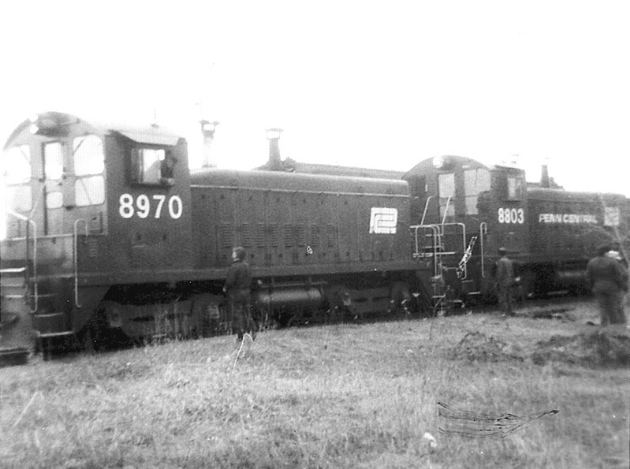What is the color quality of the image?
Based on the visual information, provide a detailed and comprehensive answer.

The caption describes the image as having a vintage black-and-white quality, which enhances its historical significance and nostalgic feel, giving viewers a glimpse into the past of rail transportation in Clinton, Michigan.